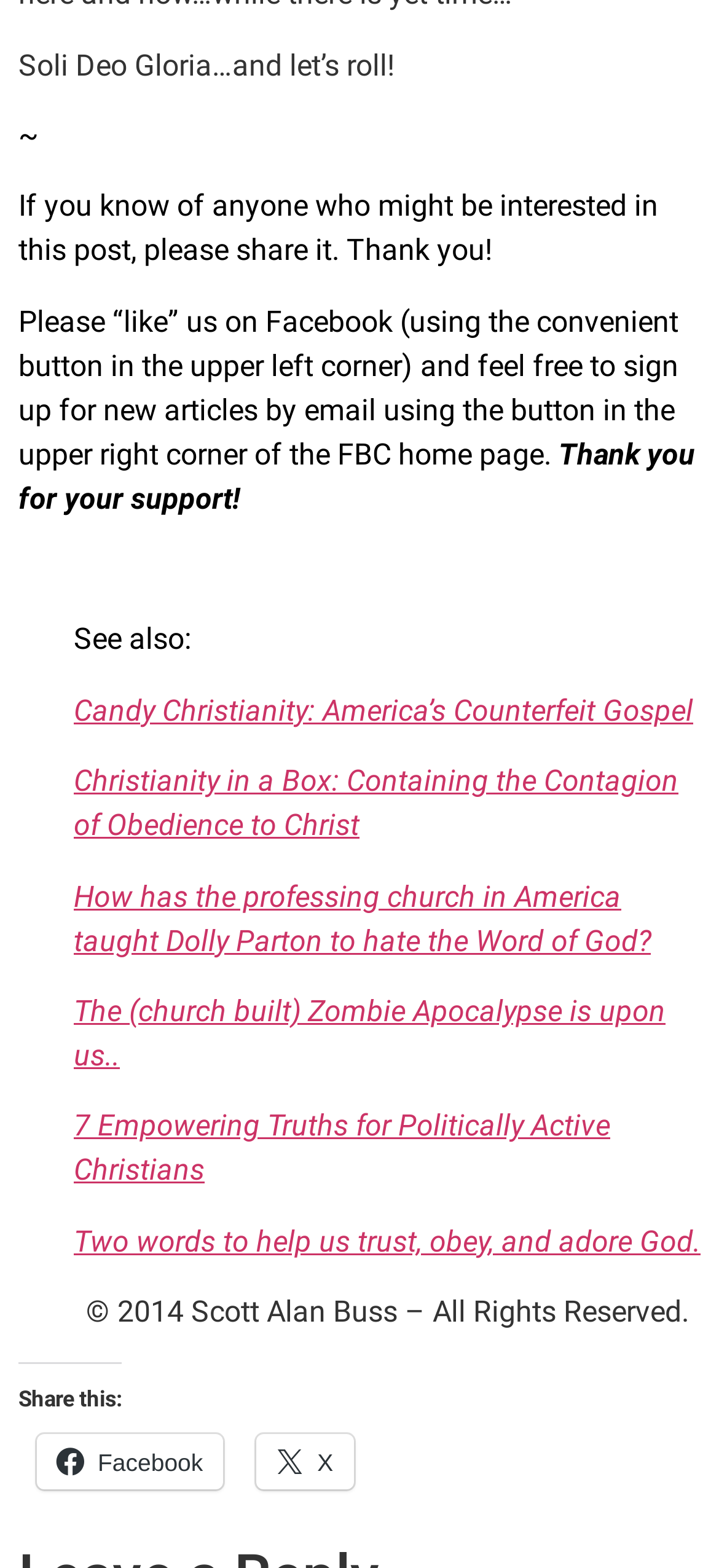Identify the bounding box coordinates of the element to click to follow this instruction: 'Click on Help Center'. Ensure the coordinates are four float values between 0 and 1, provided as [left, top, right, bottom].

None